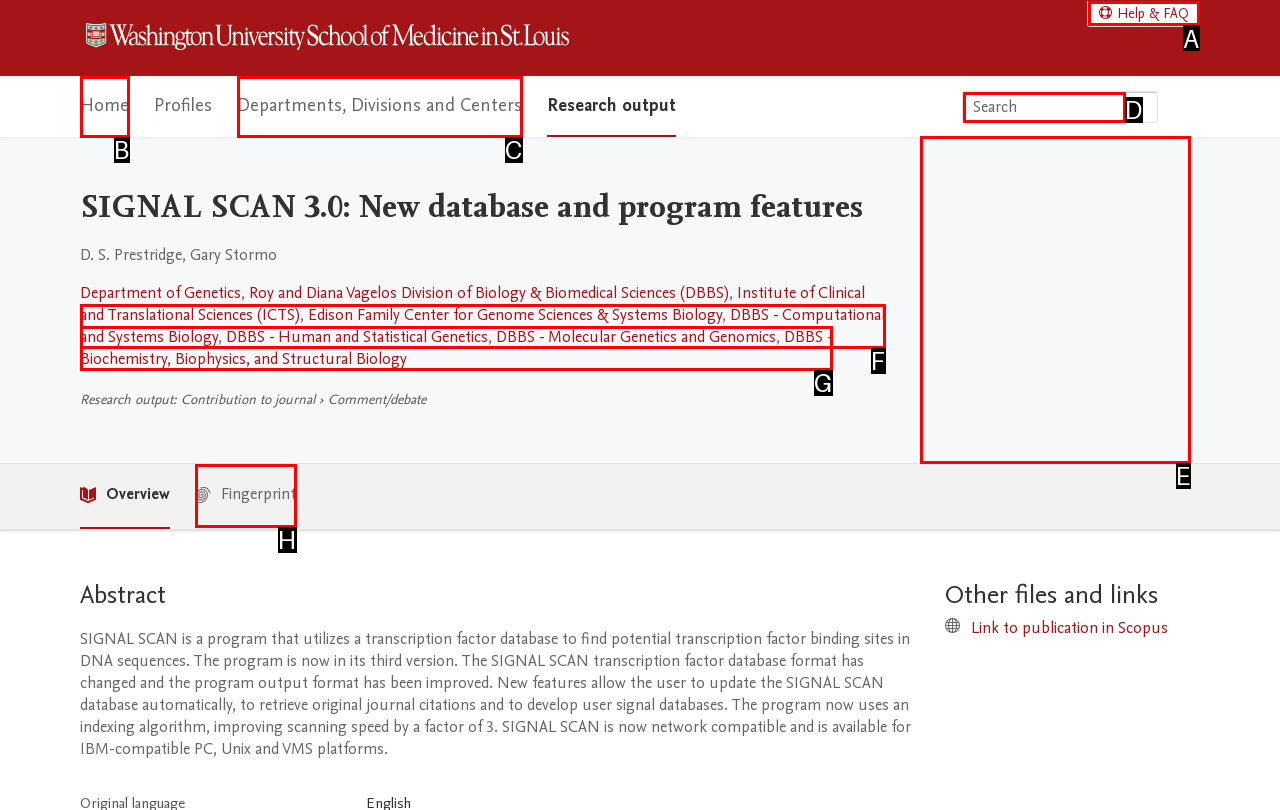Show which HTML element I need to click to perform this task: View publication metrics Answer with the letter of the correct choice.

E